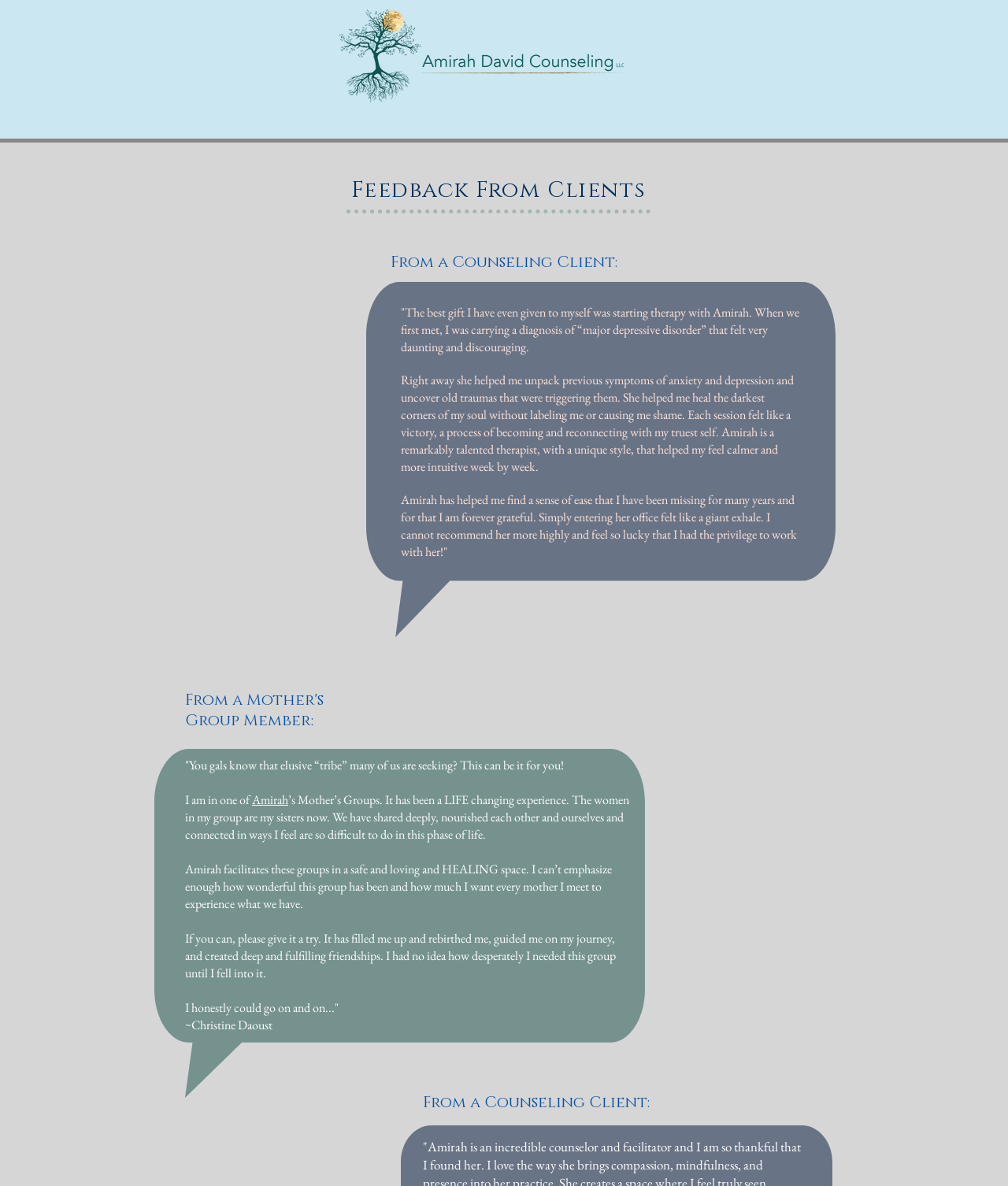What is the tone of the client feedbacks?
Based on the image, please offer an in-depth response to the question.

The tone of the client feedbacks is overwhelmingly positive, with words and phrases such as 'best gift', 'remarkably talented', 'heal the darkest corners of my soul', and 'I am forever grateful' used to describe the therapist and the experience.